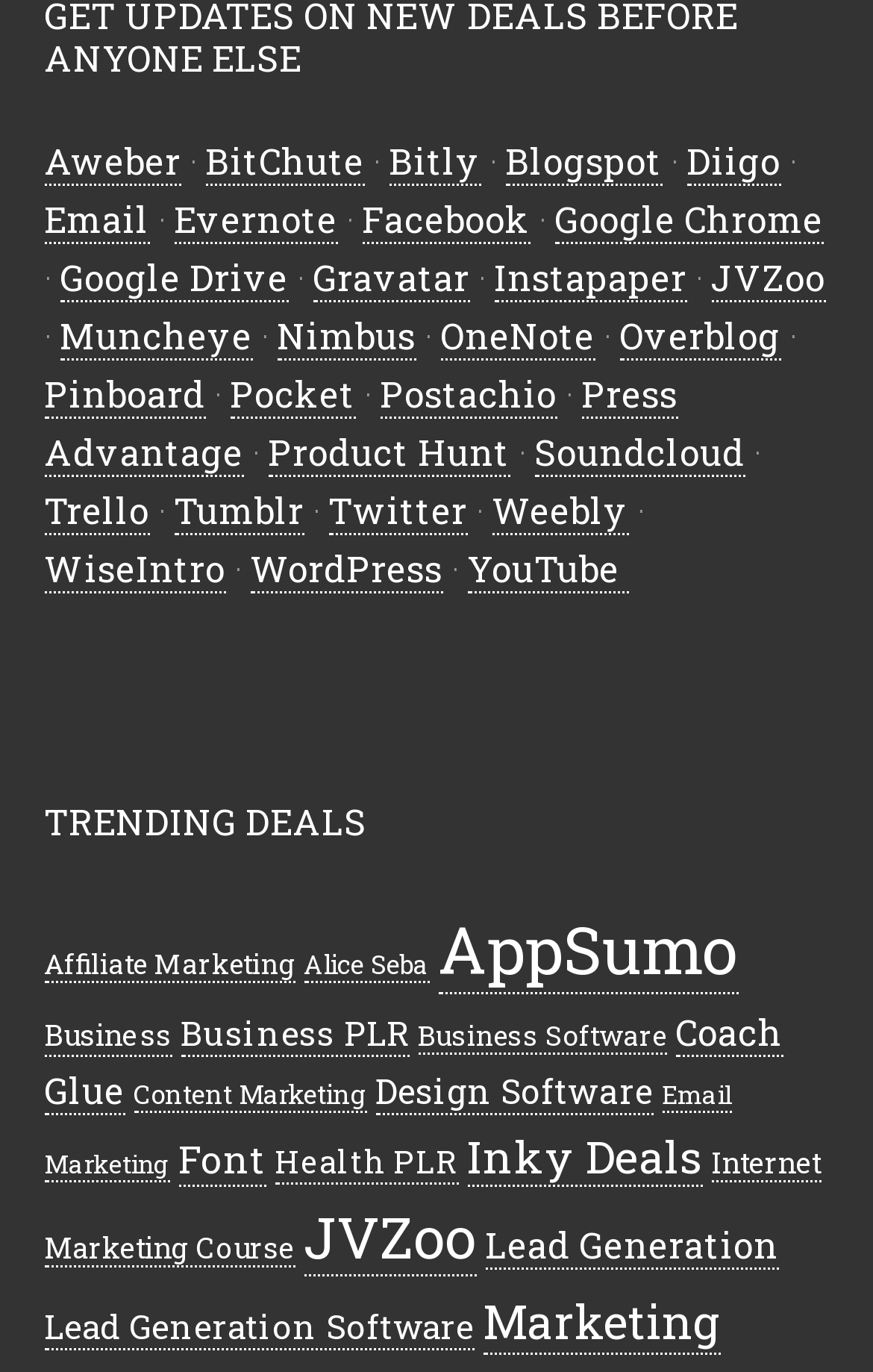Show me the bounding box coordinates of the clickable region to achieve the task as per the instruction: "Visit Facebook".

[0.414, 0.143, 0.606, 0.179]